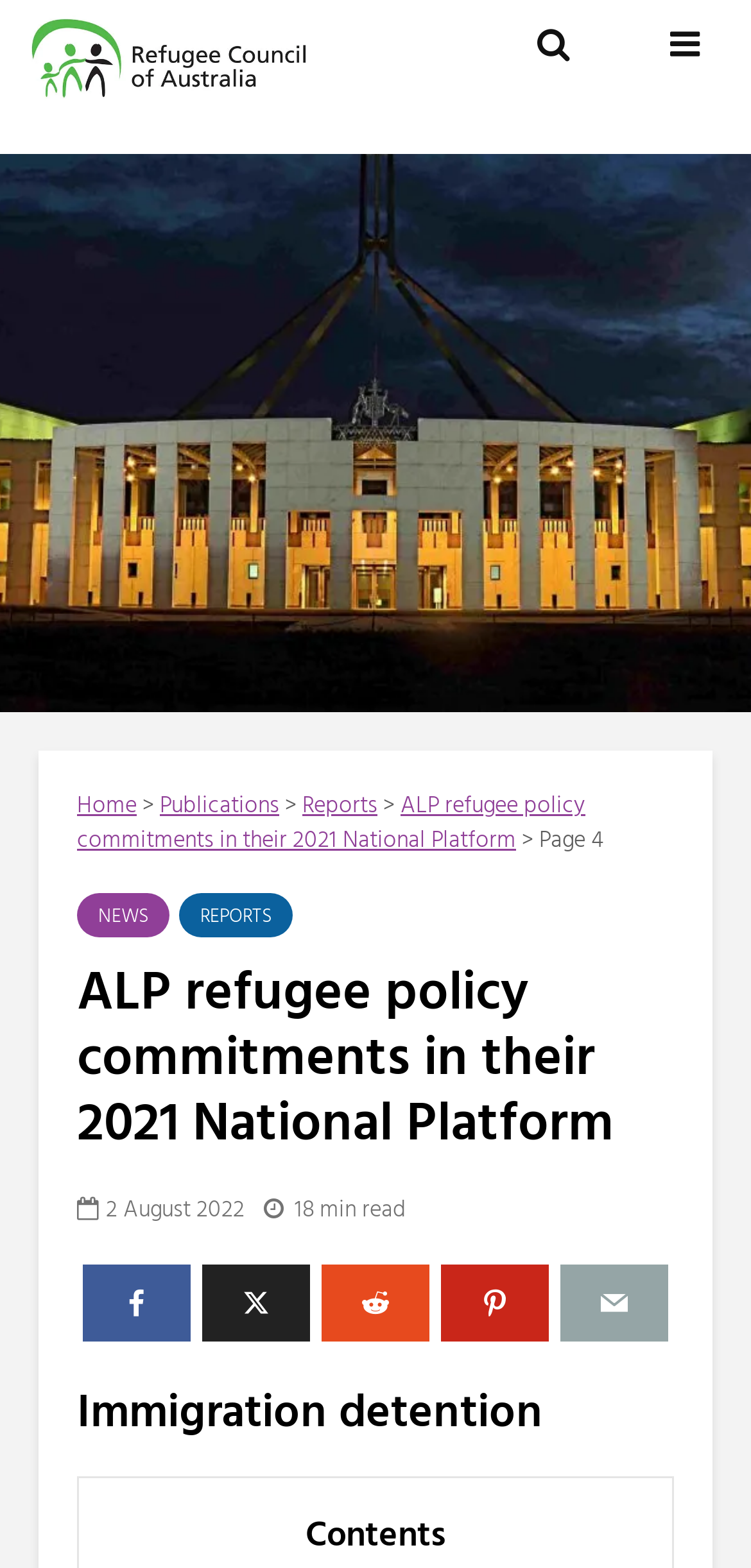Use a single word or phrase to answer the question:
How many social media links are at the bottom of the page?

5